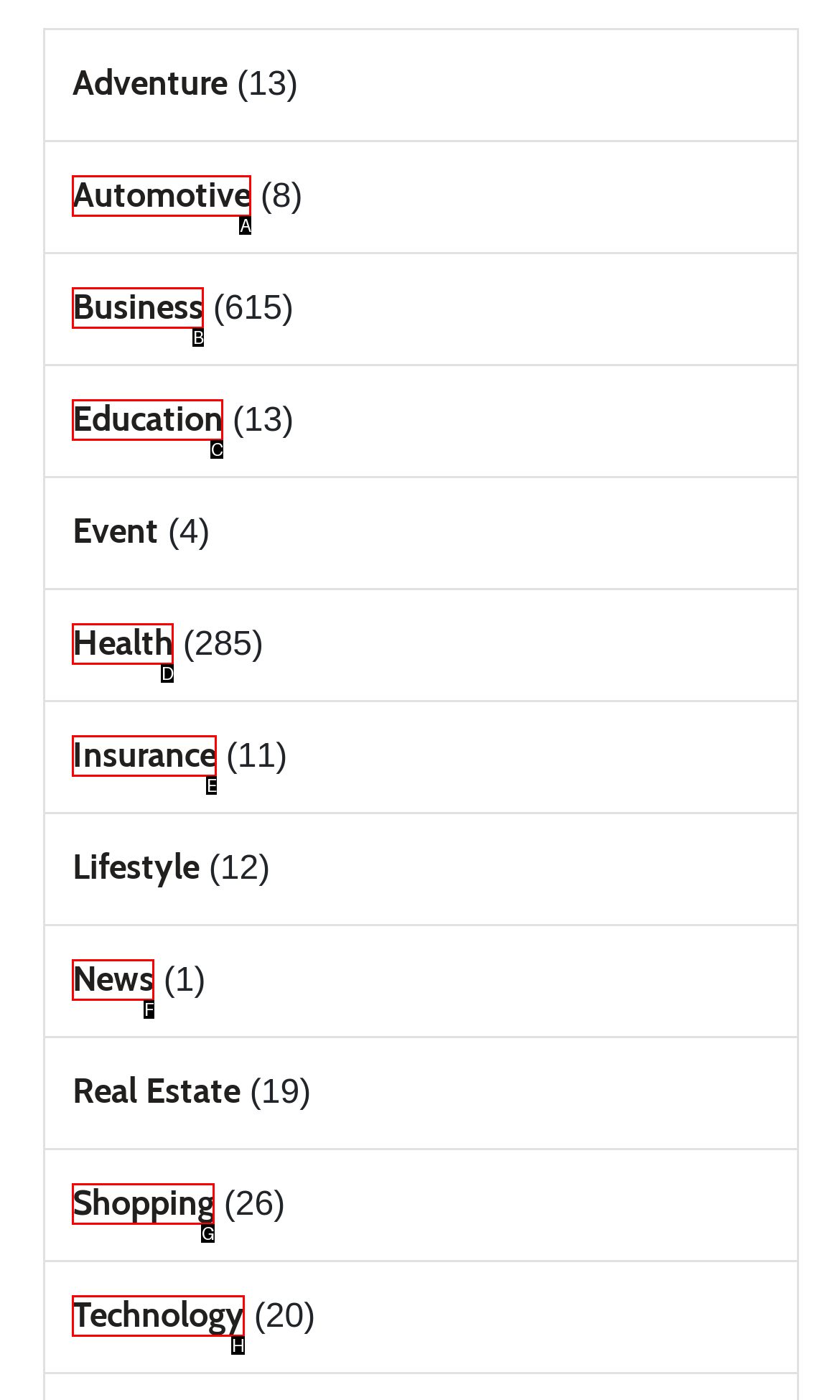Choose the HTML element that best fits the description: Insurance. Answer with the option's letter directly.

E